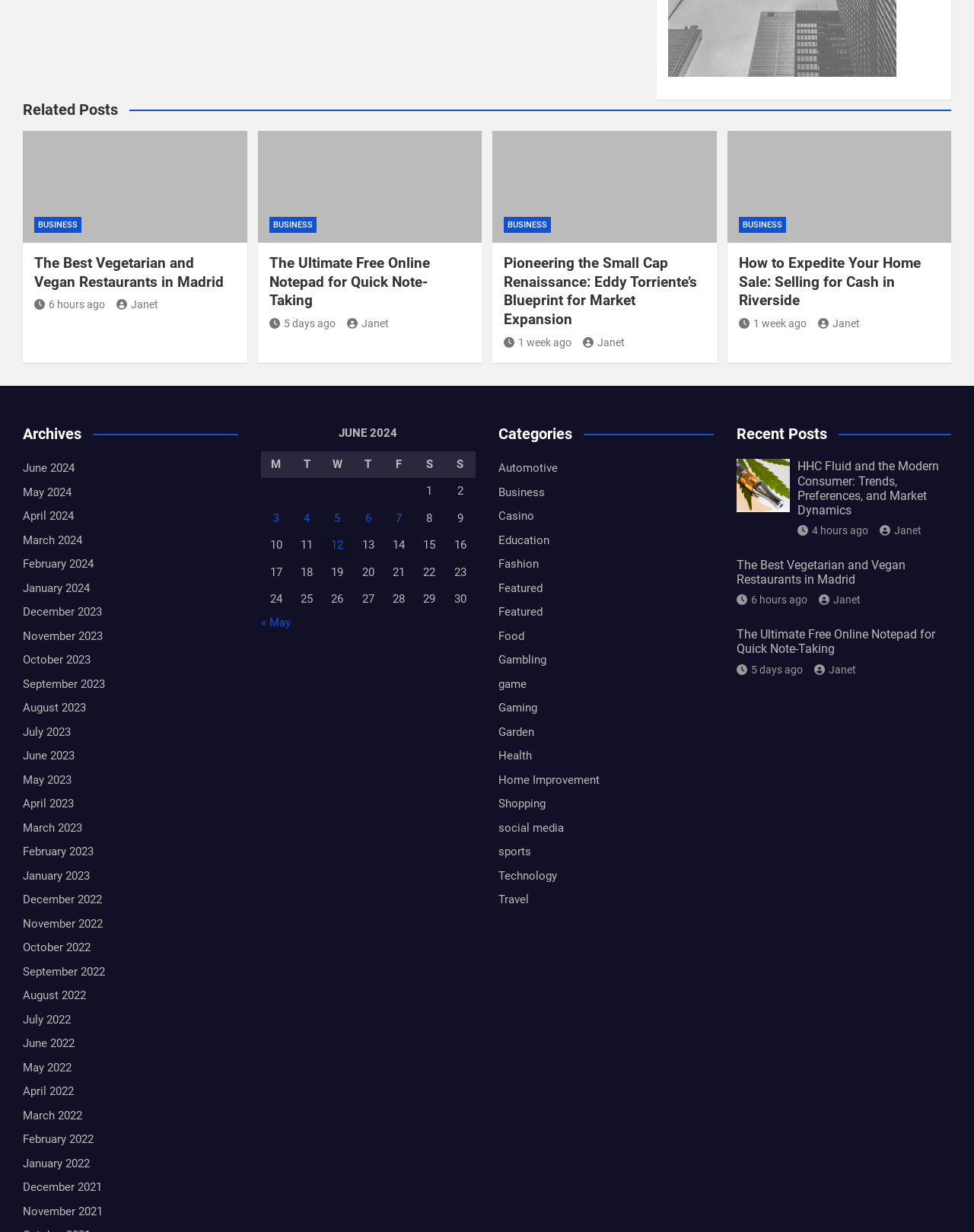Provide a short answer using a single word or phrase for the following question: 
What is the purpose of the 'Archives' section?

To show past posts